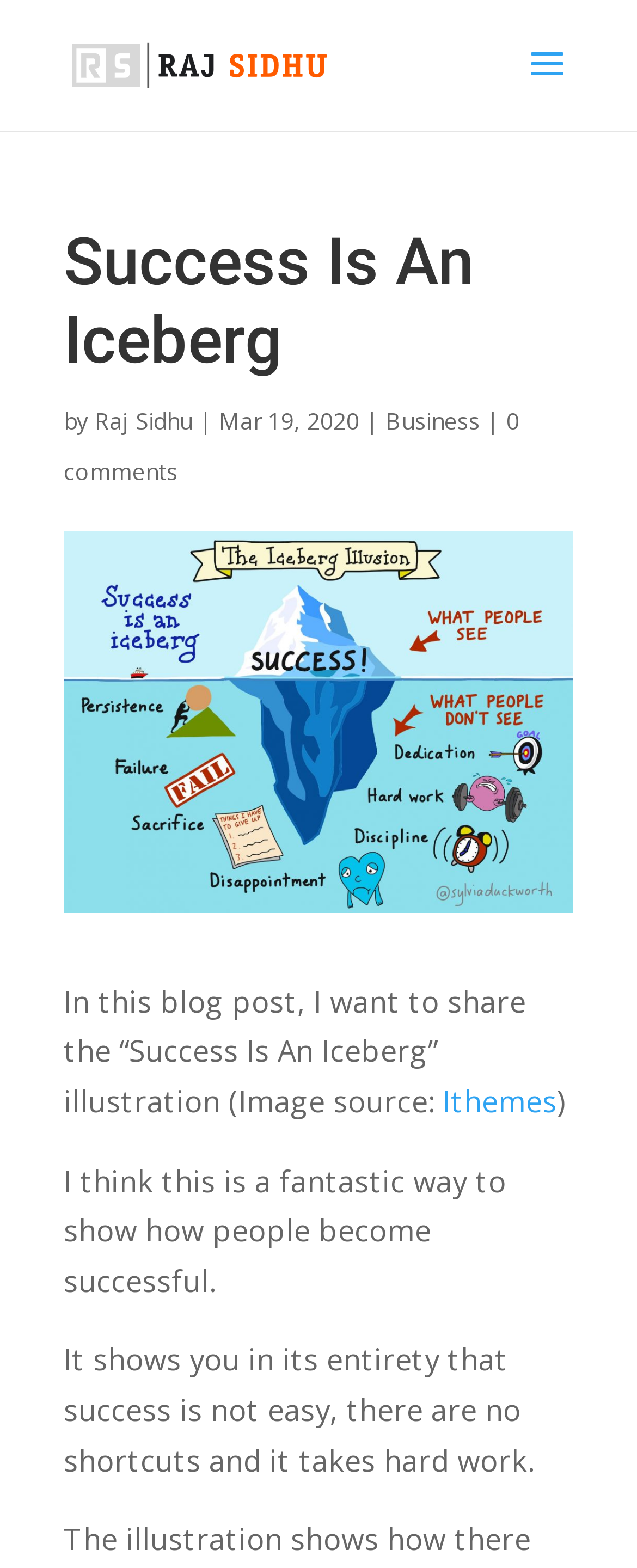Bounding box coordinates are specified in the format (top-left x, top-left y, bottom-right x, bottom-right y). All values are floating point numbers bounded between 0 and 1. Please provide the bounding box coordinate of the region this sentence describes: alt="Raj Sidhu's Online Marketing Blog"

[0.113, 0.027, 0.513, 0.052]